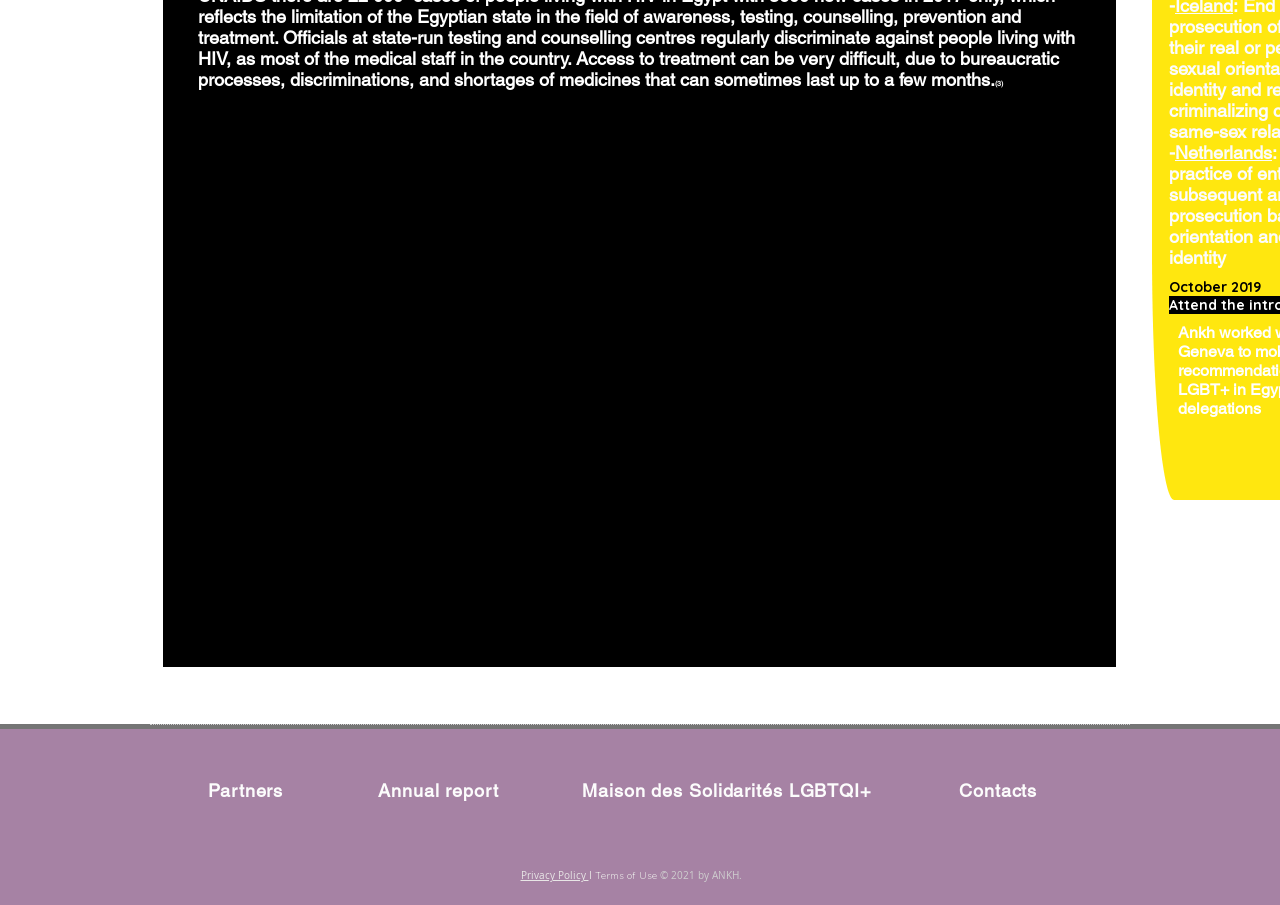Find the bounding box of the UI element described as: "Maison des Solidarités LGBTQI+". The bounding box coordinates should be given as four float values between 0 and 1, i.e., [left, top, right, bottom].

[0.455, 0.862, 0.681, 0.885]